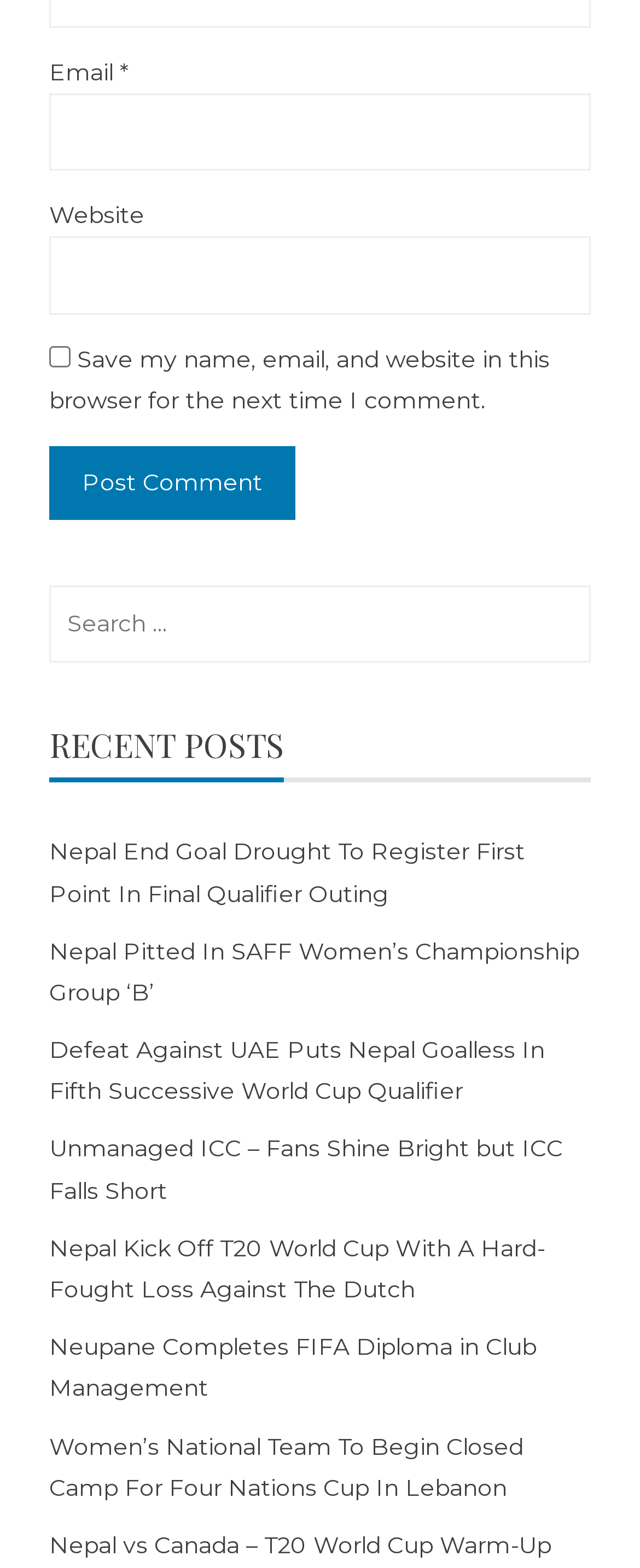Provide the bounding box coordinates in the format (top-left x, top-left y, bottom-right x, bottom-right y). All values are floating point numbers between 0 and 1. Determine the bounding box coordinate of the UI element described as: name="submit" value="Post Comment"

[0.077, 0.284, 0.462, 0.332]